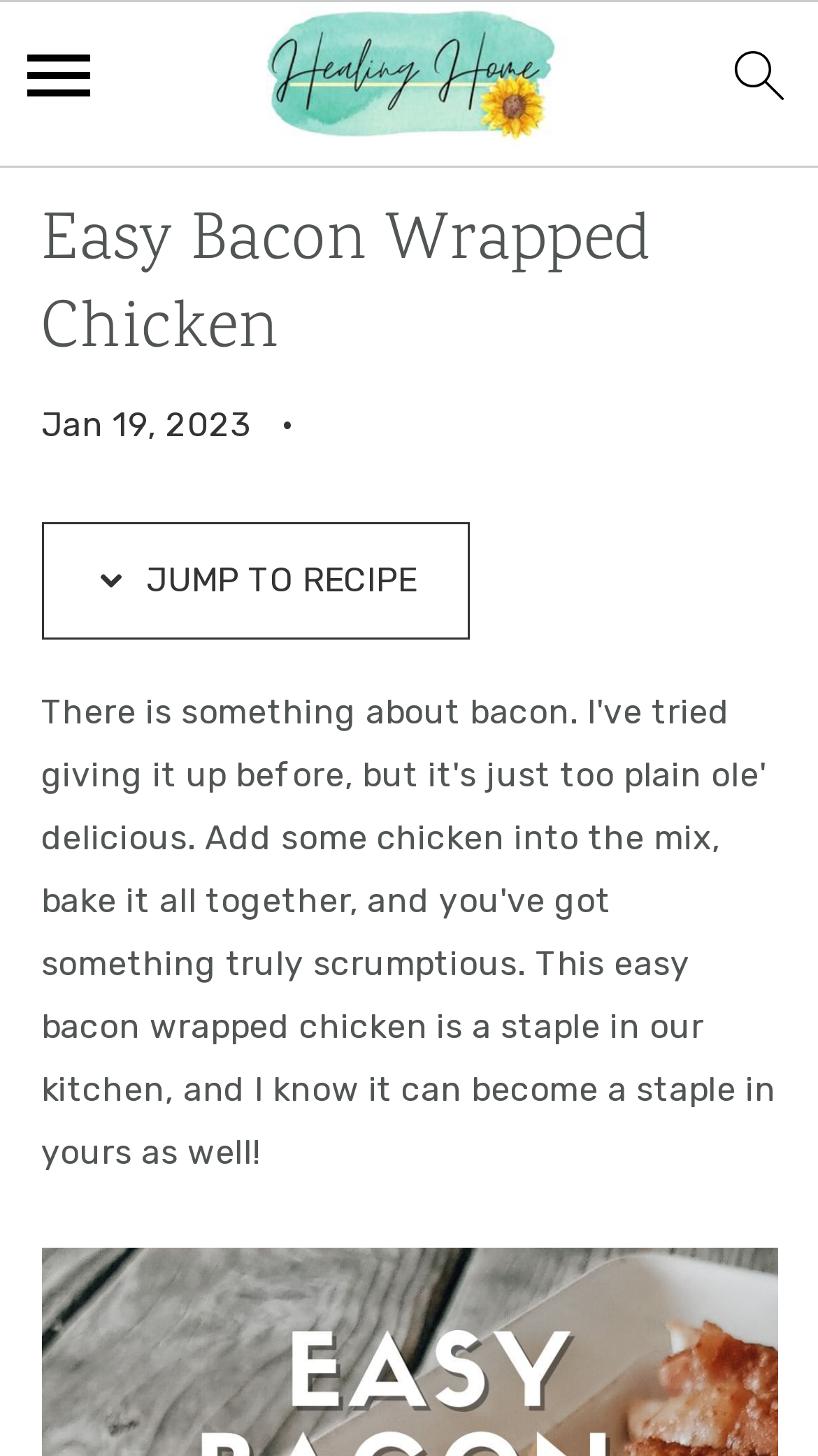Given the following UI element description: "Jump to Recipe", find the bounding box coordinates in the webpage screenshot.

[0.05, 0.359, 0.574, 0.44]